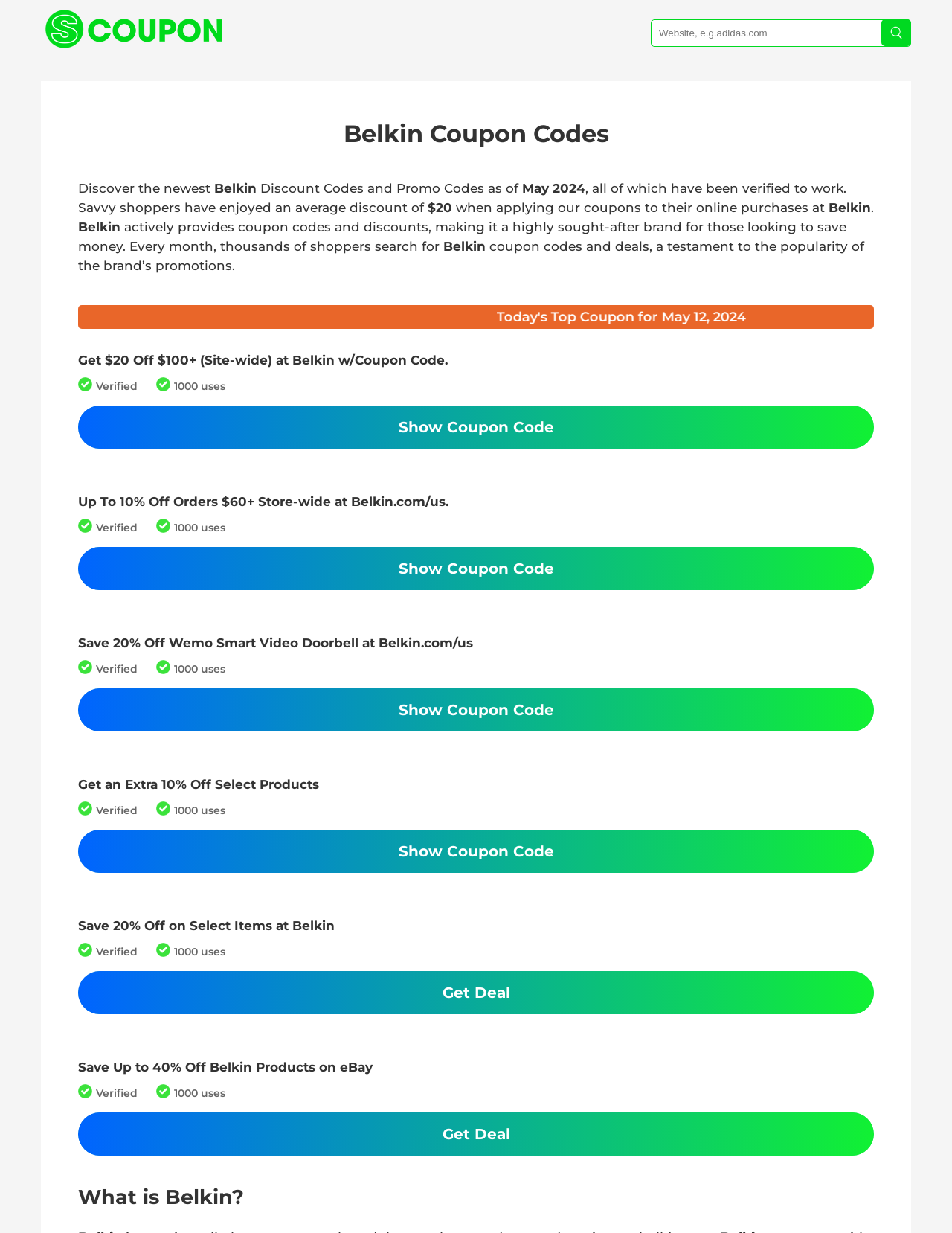Using the details from the image, please elaborate on the following question: What is the minimum order amount for the 10% off coupon?

I found the coupon code 'Up To 10% Off Orders $60+ Store-wide at Belkin.com/us.' This implies that the minimum order amount required to apply this coupon is $60.